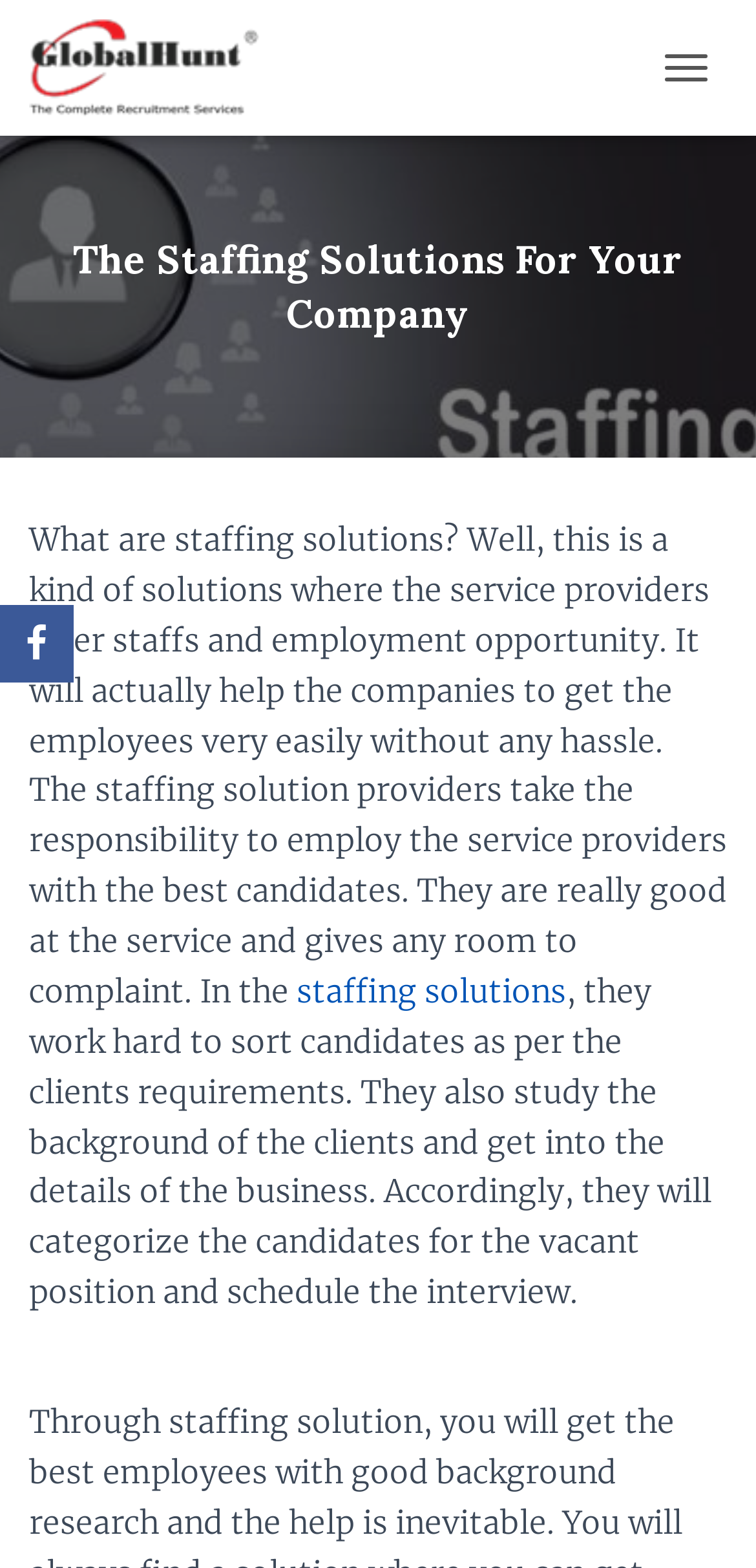What is the purpose of staffing solutions?
Using the information from the image, give a concise answer in one word or a short phrase.

Help companies get employees